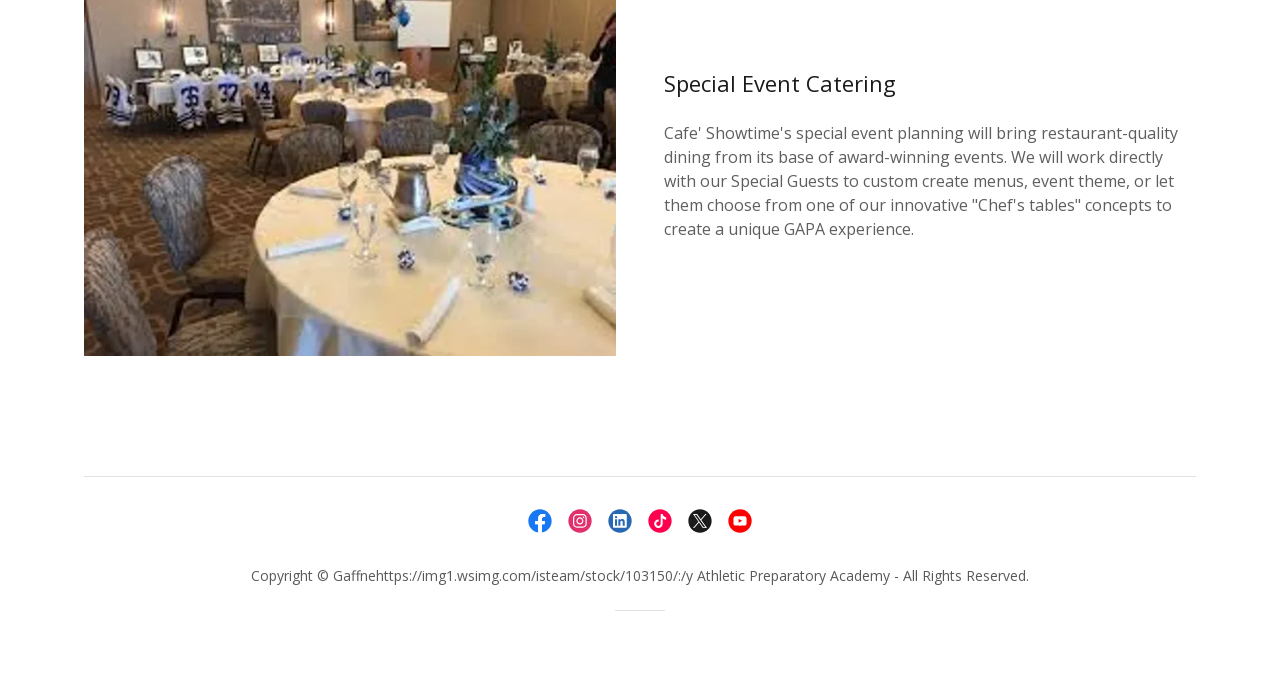Analyze the image and provide a detailed answer to the question: What is the copyright year?

The copyright information is present at the bottom of the webpage, but it does not specify the year. It only mentions 'Copyright © Gaffney Athletic Preparatory Academy - All Rights Reserved'.